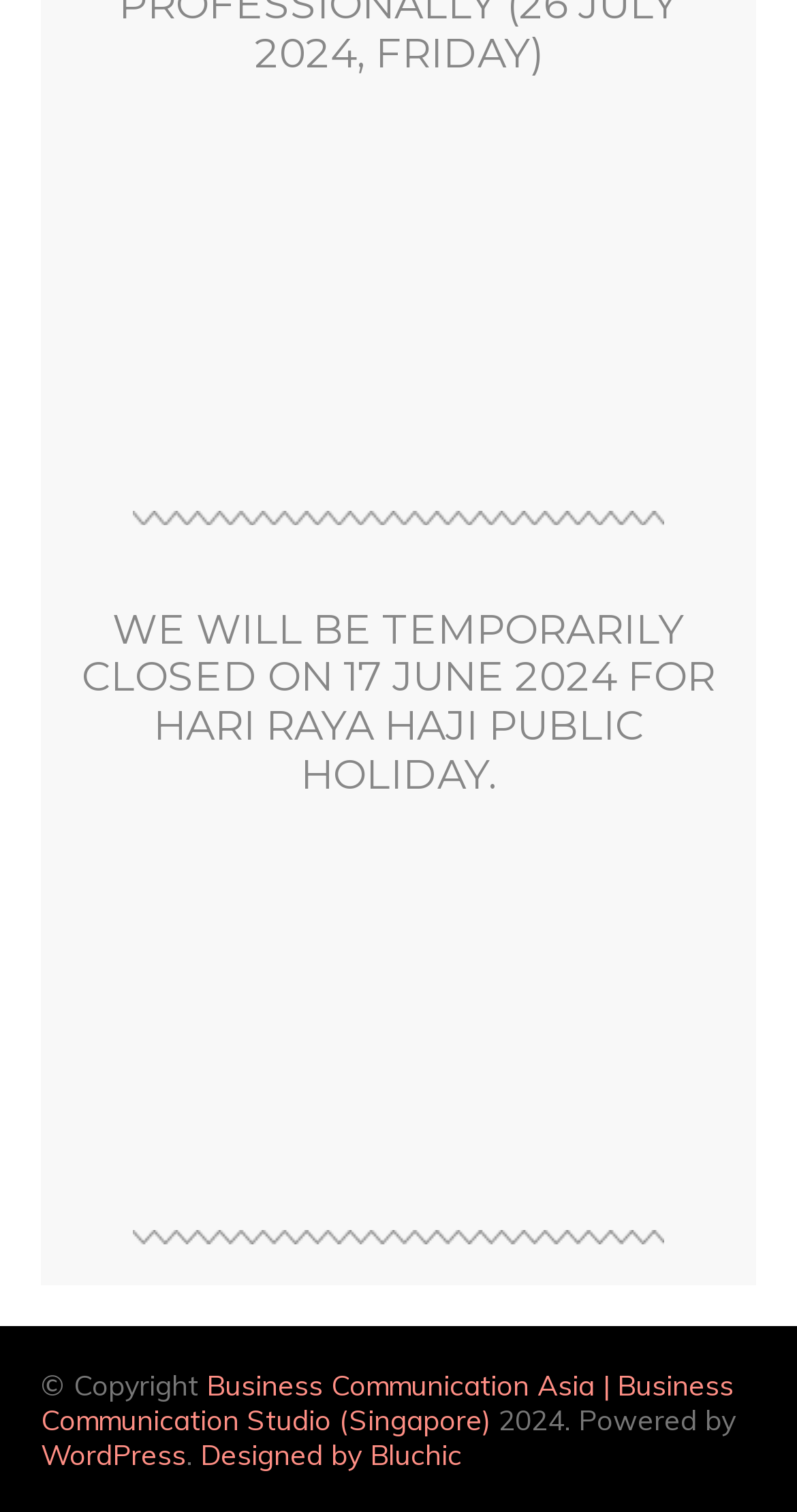Bounding box coordinates are specified in the format (top-left x, top-left y, bottom-right x, bottom-right y). All values are floating point numbers bounded between 0 and 1. Please provide the bounding box coordinate of the region this sentence describes: Designed by Bluchic

[0.251, 0.95, 0.579, 0.973]